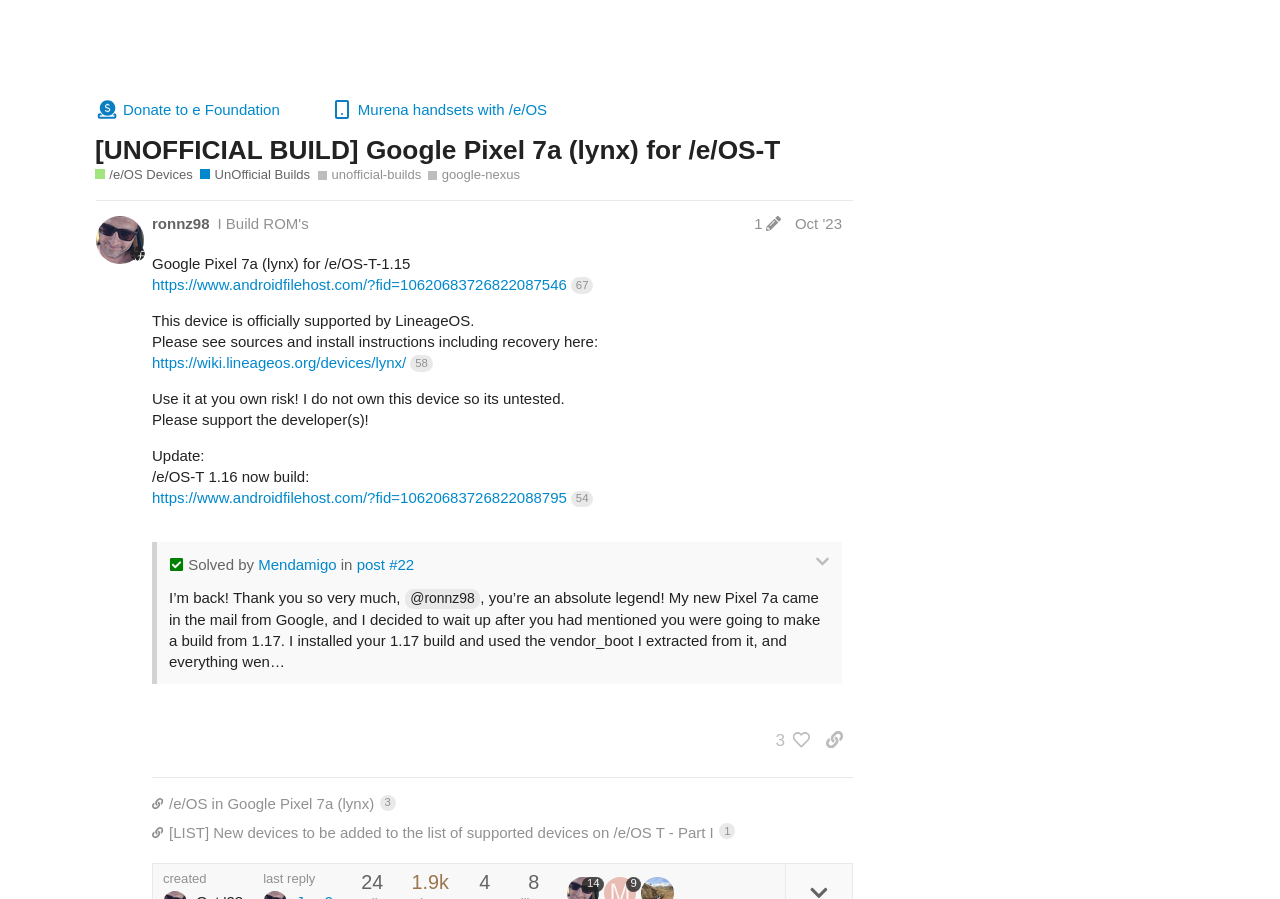Can you determine the bounding box coordinates of the area that needs to be clicked to fulfill the following instruction: "View the 'UnOfficial Builds' section"?

[0.194, 0.041, 0.279, 0.058]